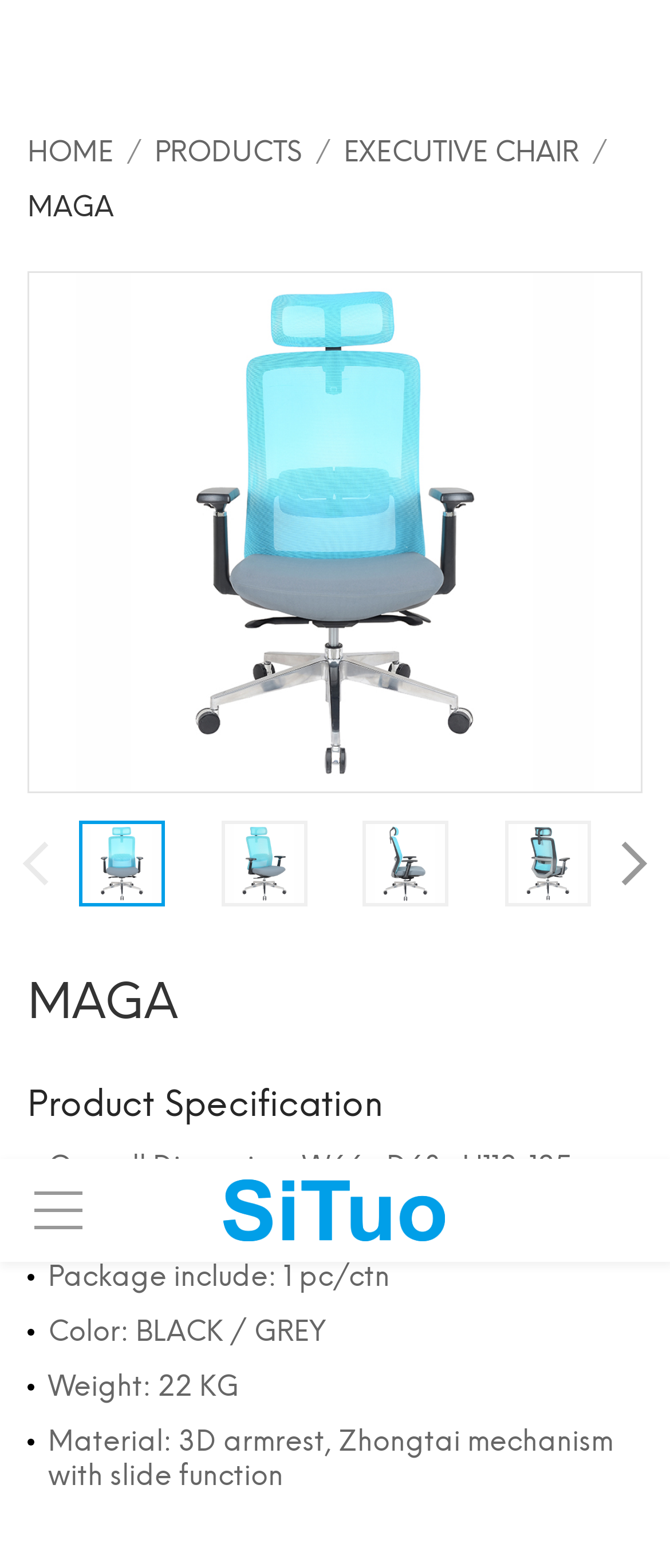Use the details in the image to answer the question thoroughly: 
What is the weight of the MAGA EXECUTIVE CHAIR?

I found the answer by looking at the text 'Weight: 22 KG' which is one of the specifications listed on the webpage, indicating the weight of the chair.